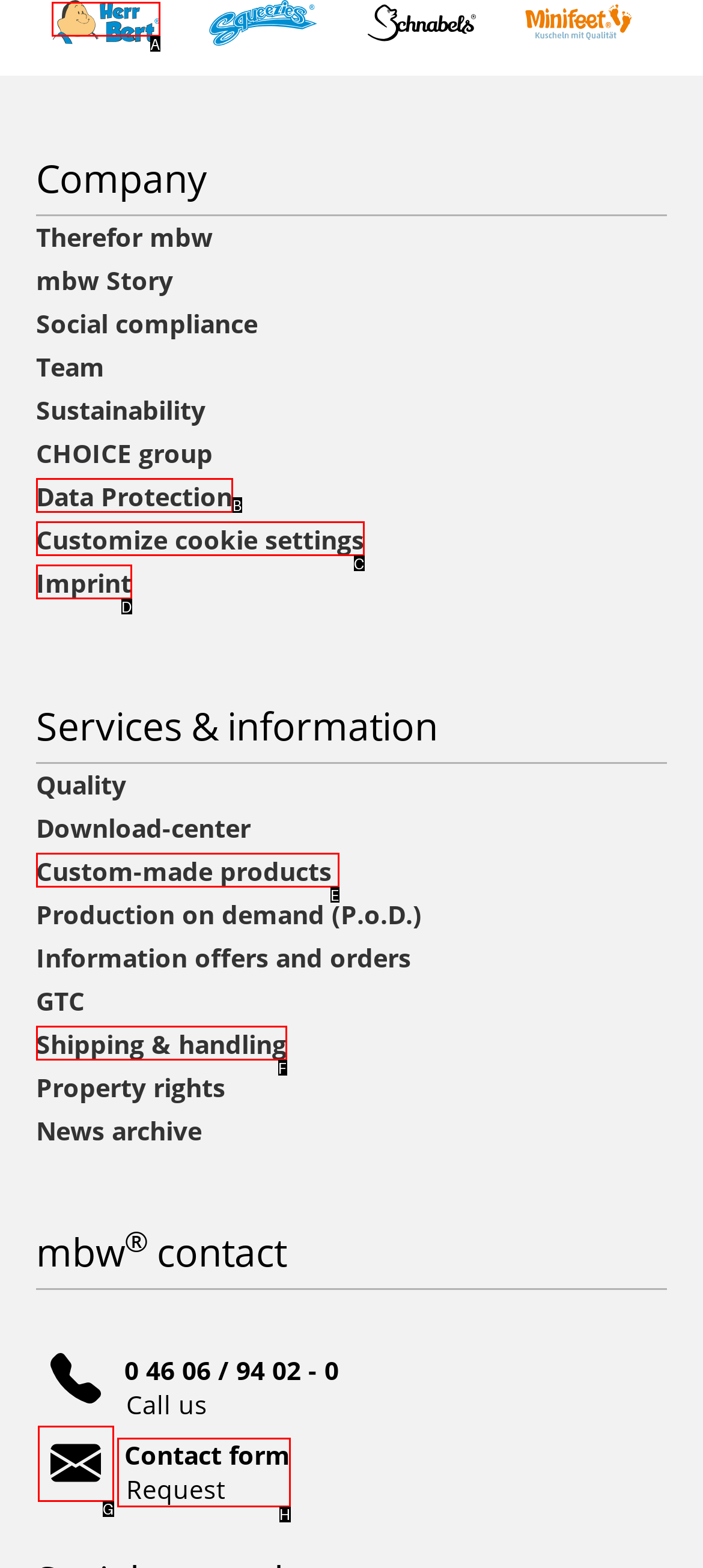From the options shown in the screenshot, tell me which lettered element I need to click to complete the task: Submit a contact form request.

H